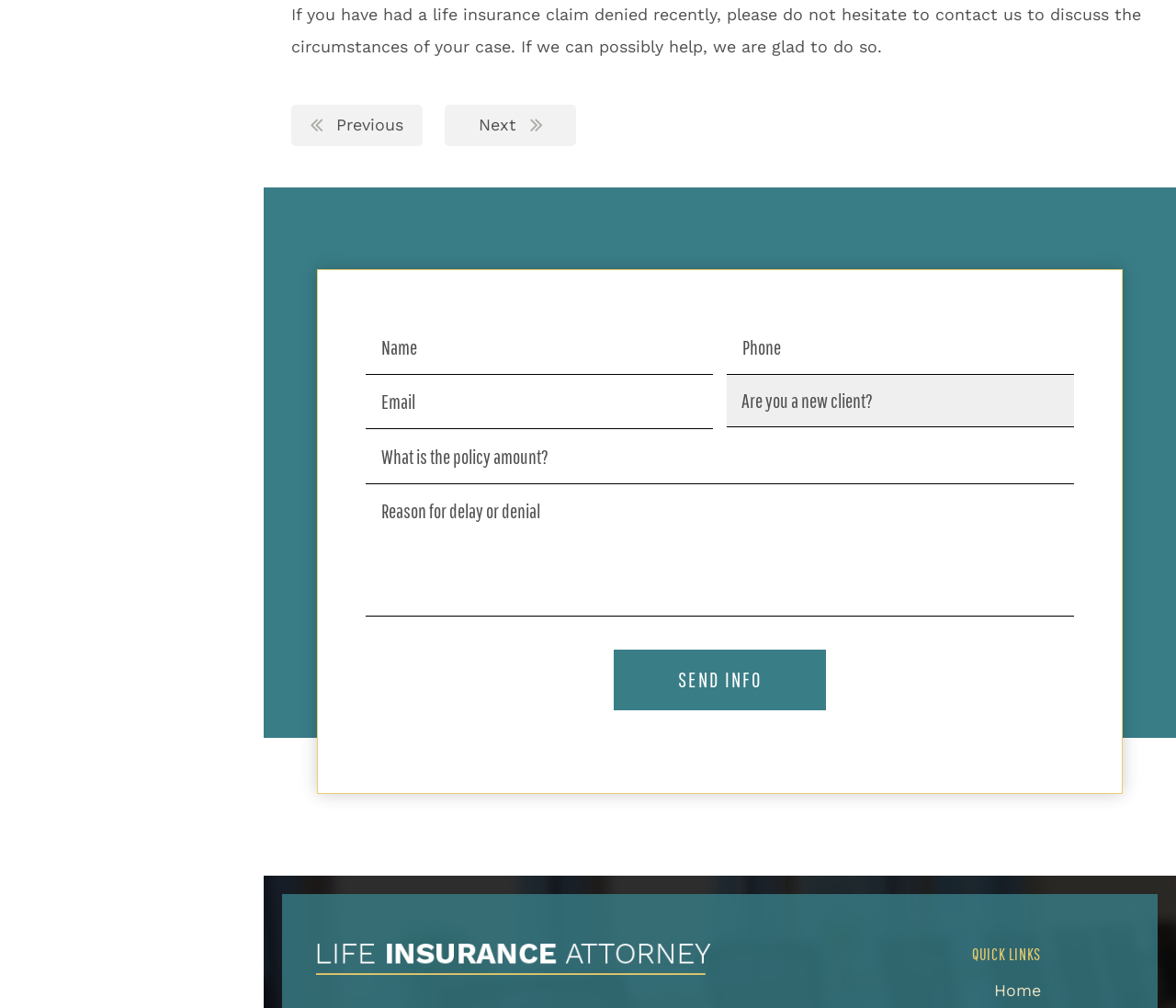Locate the UI element described as follows: "name="ContactFormForm$ITM0$Name" placeholder="Name"". Return the bounding box coordinates as four float numbers between 0 and 1 in the order [left, top, right, bottom].

[0.311, 0.317, 0.606, 0.371]